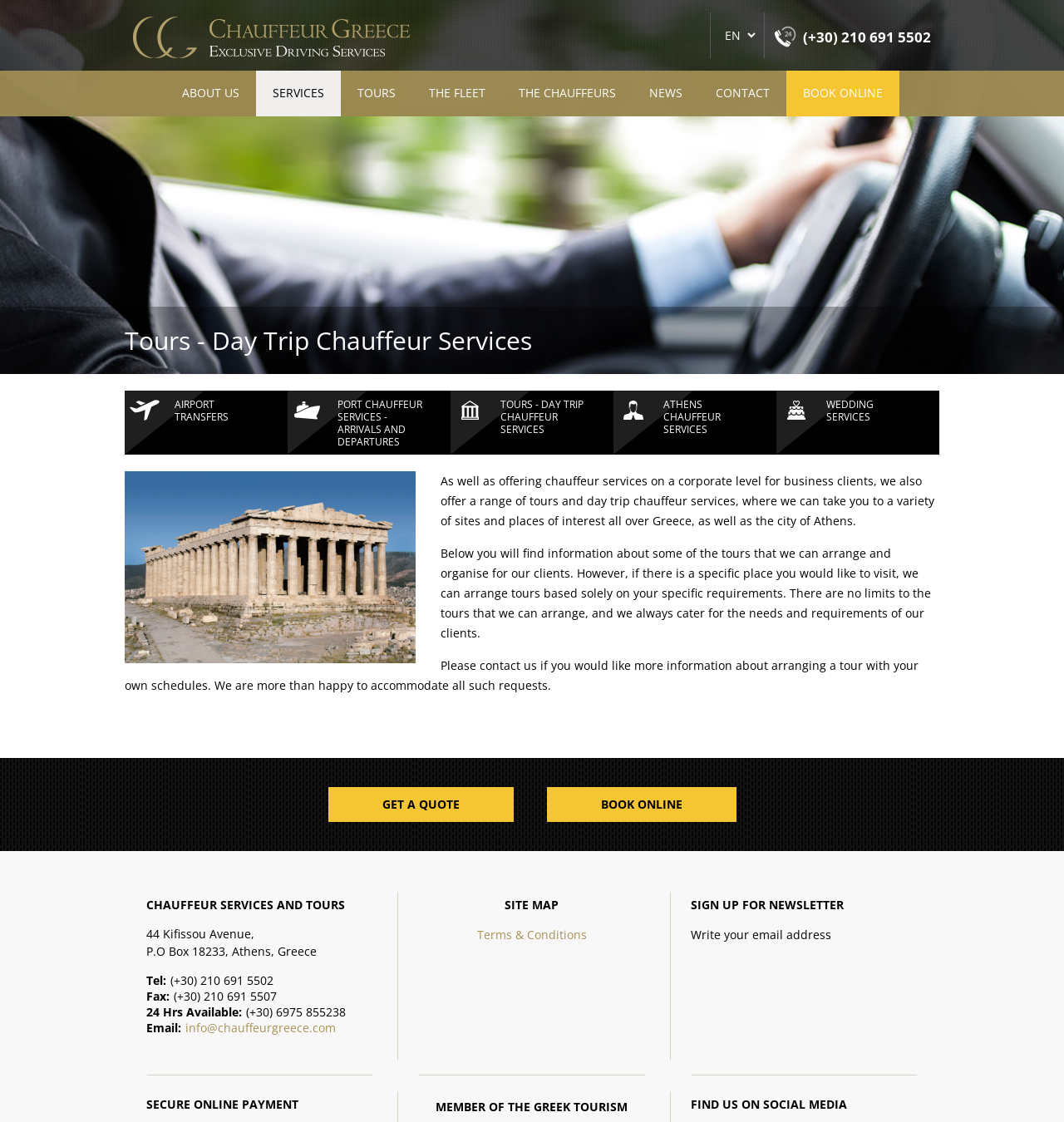Please identify the bounding box coordinates of the clickable area that will allow you to execute the instruction: "Click the 'GET A QUOTE' link".

[0.308, 0.701, 0.482, 0.733]